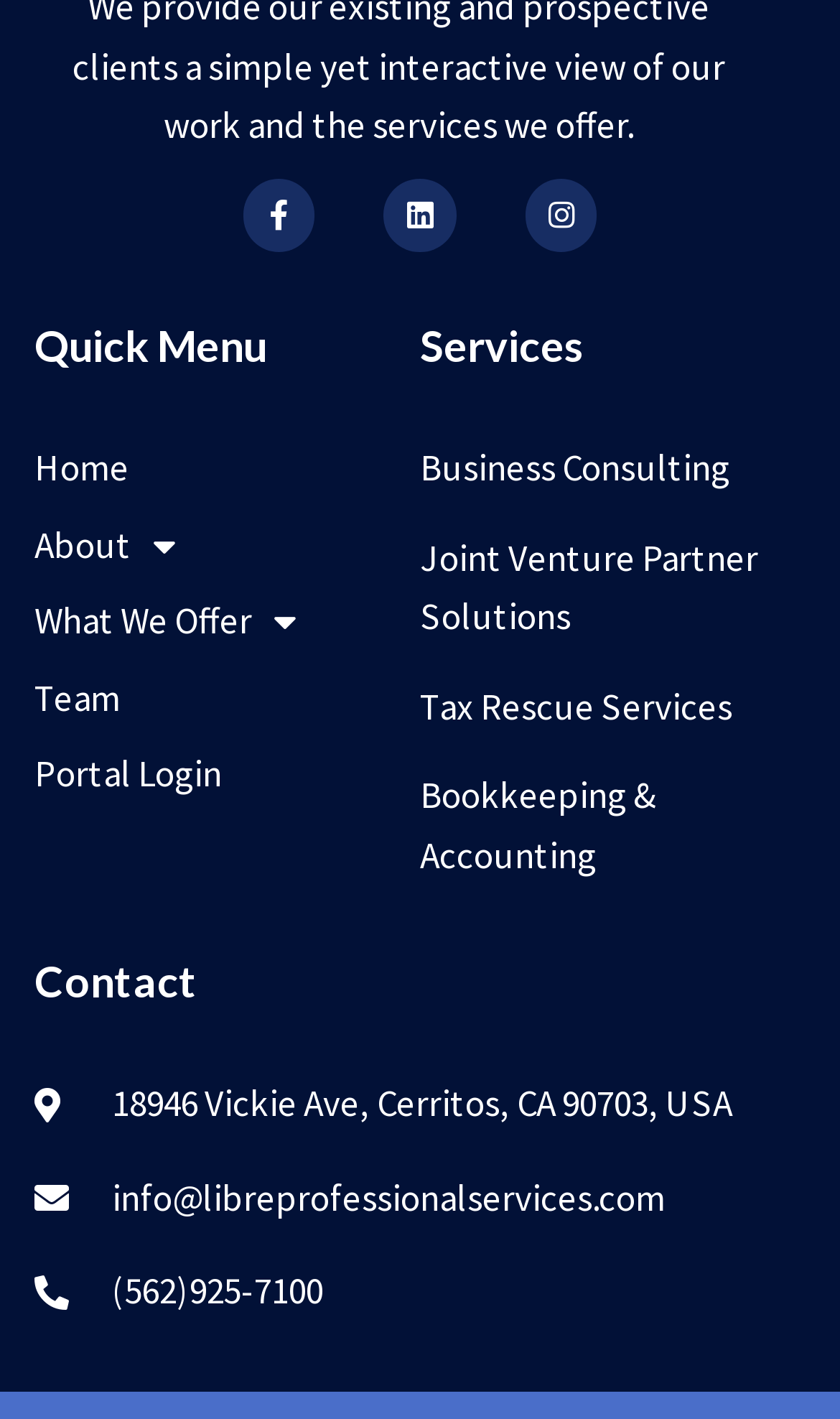Please examine the image and answer the question with a detailed explanation:
How many social media links are there?

I counted the number of social media links at the top of the webpage, which are Facebook, Linkedin, and Instagram.